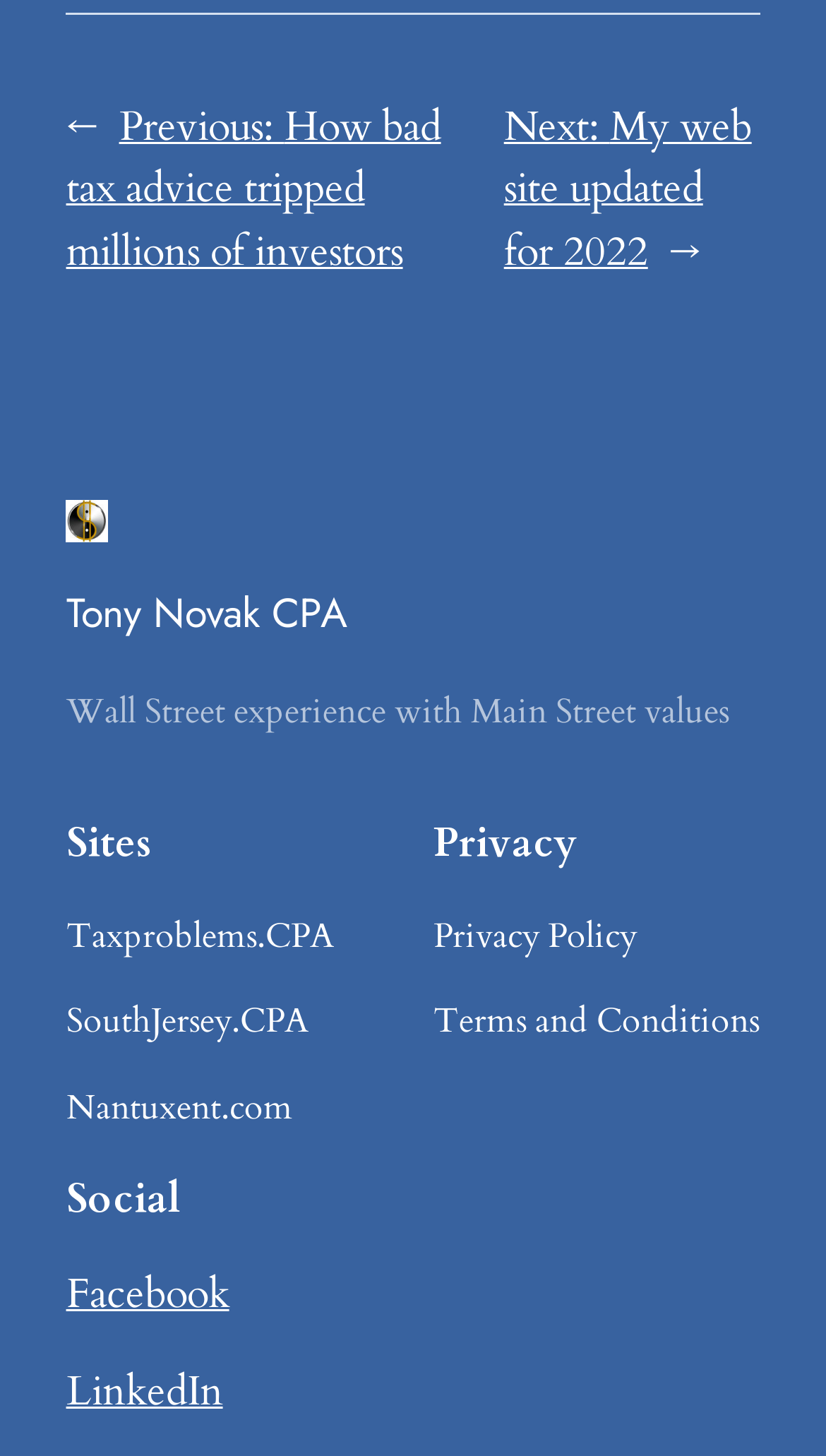Please locate the bounding box coordinates of the element that should be clicked to achieve the given instruction: "go to previous post".

[0.08, 0.068, 0.534, 0.192]